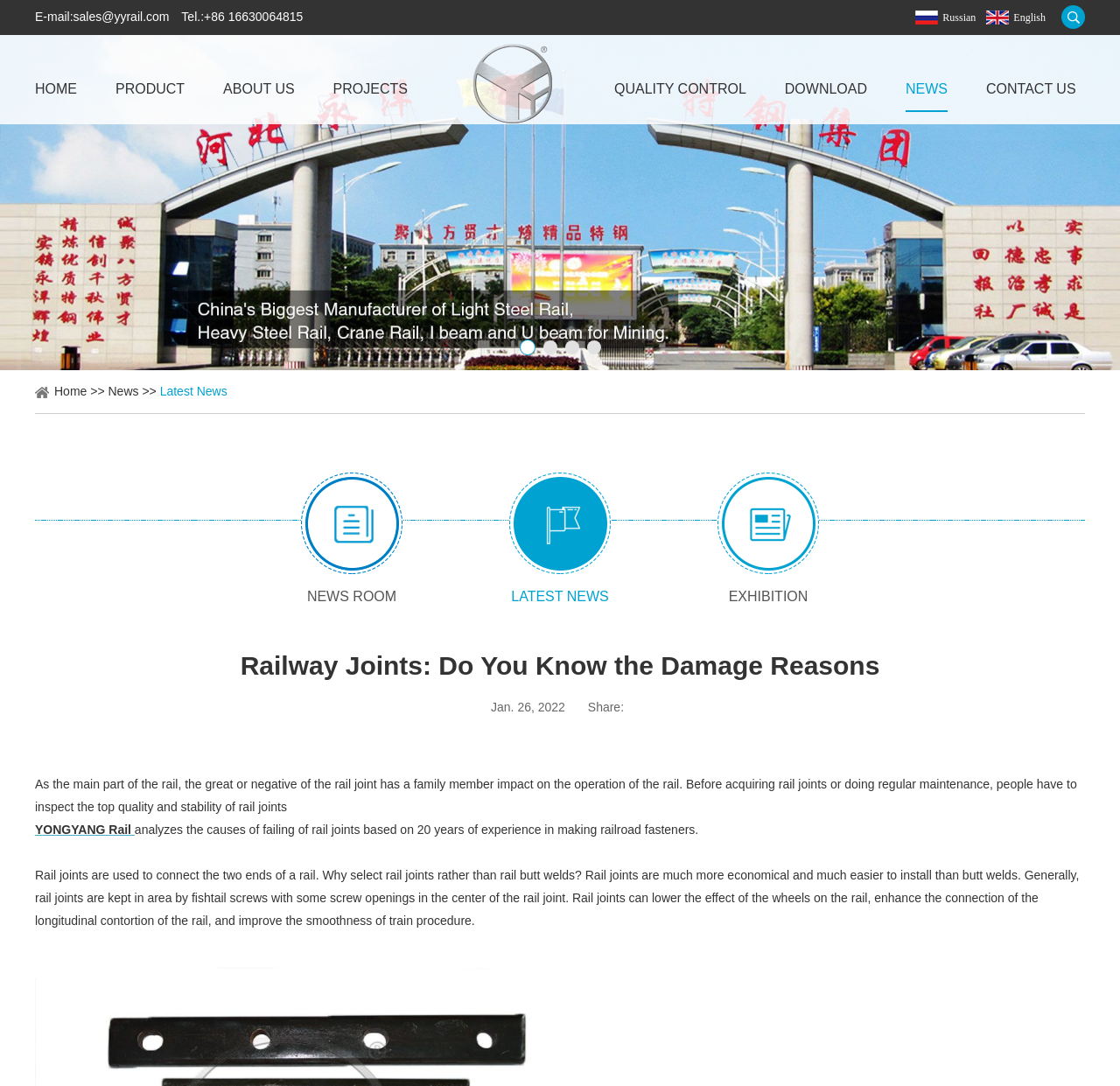Identify the headline of the webpage and generate its text content.

Railway Joints: Do You Know the Damage Reasons